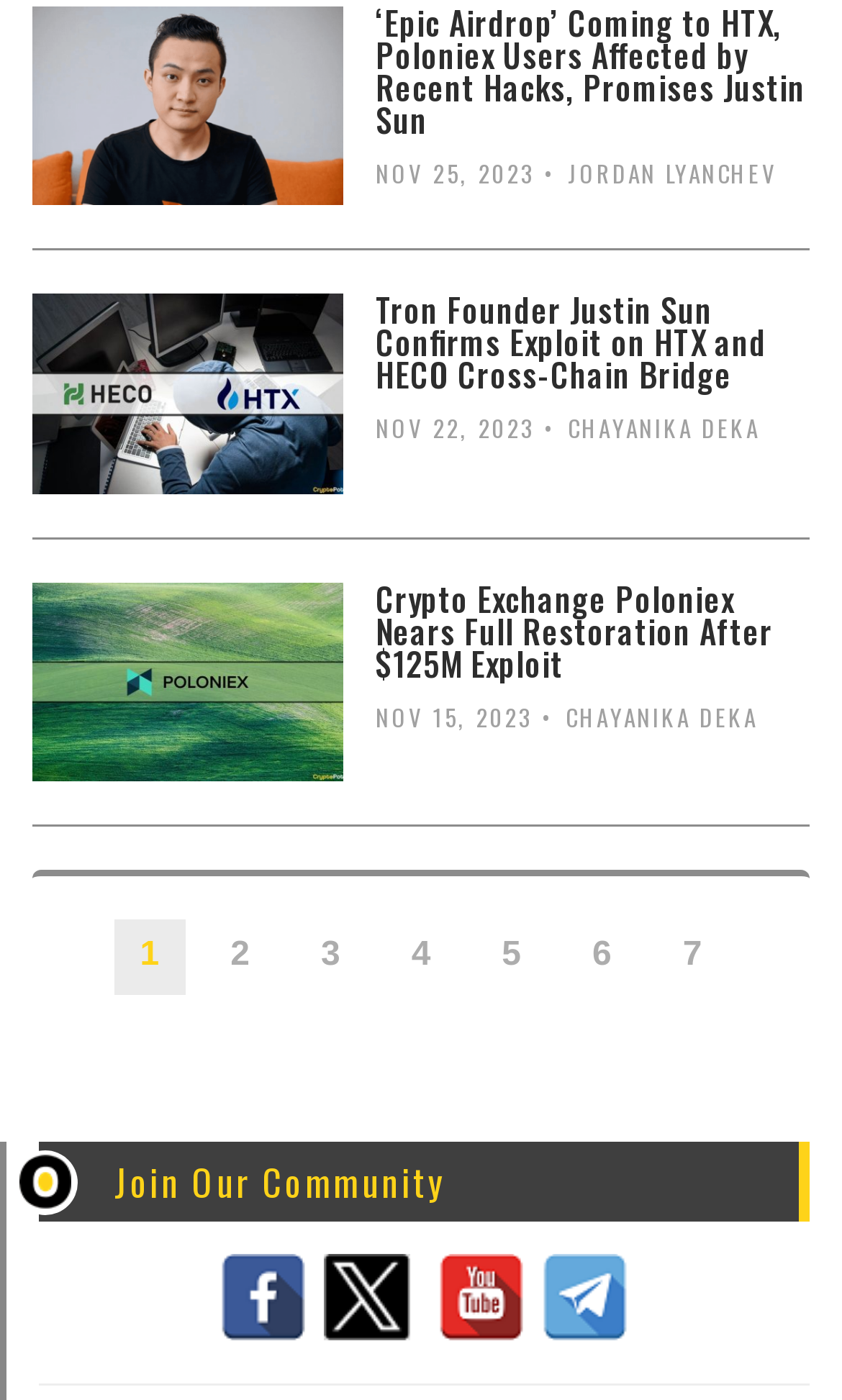Kindly provide the bounding box coordinates of the section you need to click on to fulfill the given instruction: "Explore Instagram".

None